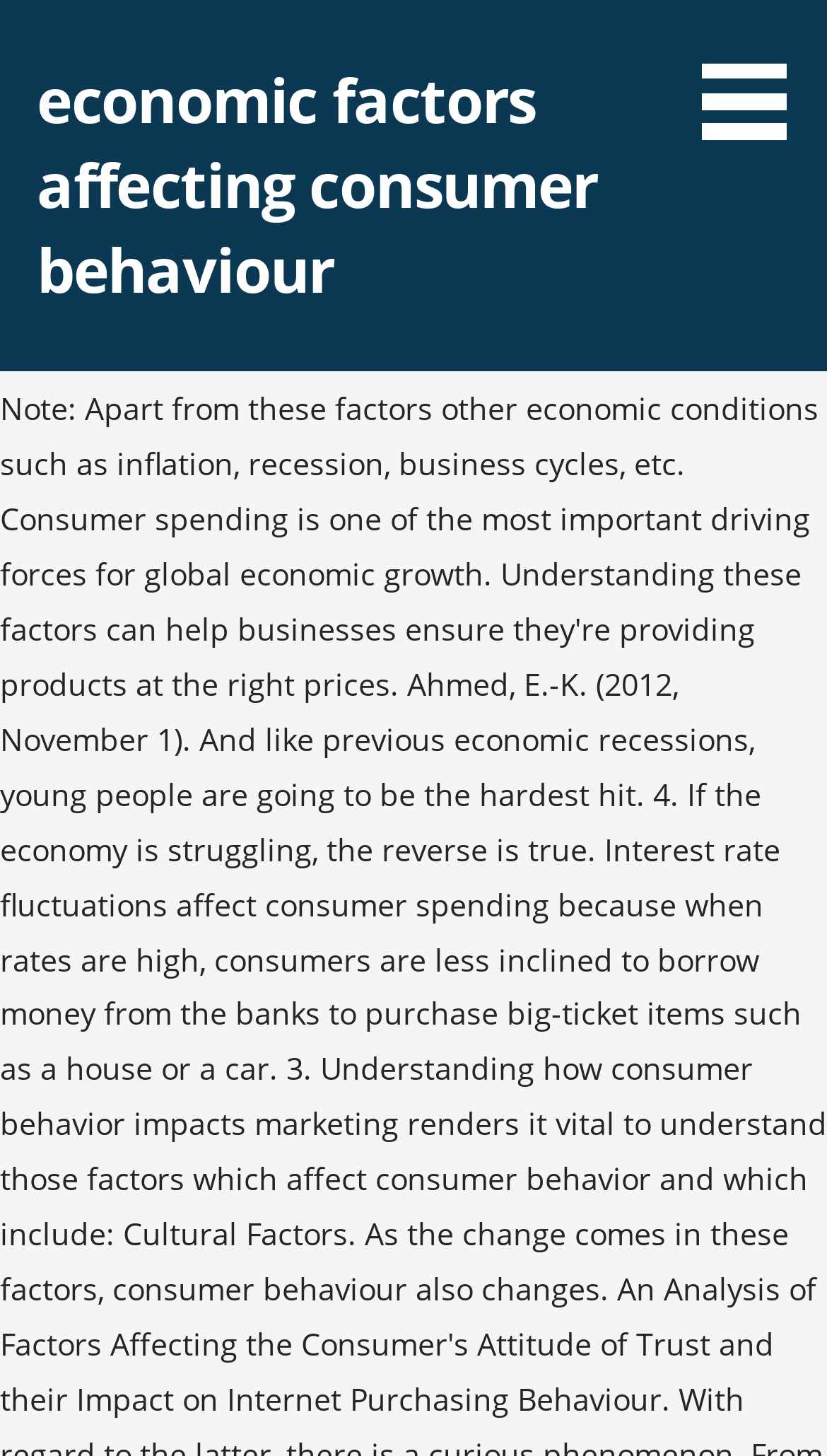Determine the bounding box for the UI element that matches this description: "economic factors affecting consumer behaviour".

[0.045, 0.039, 0.723, 0.213]